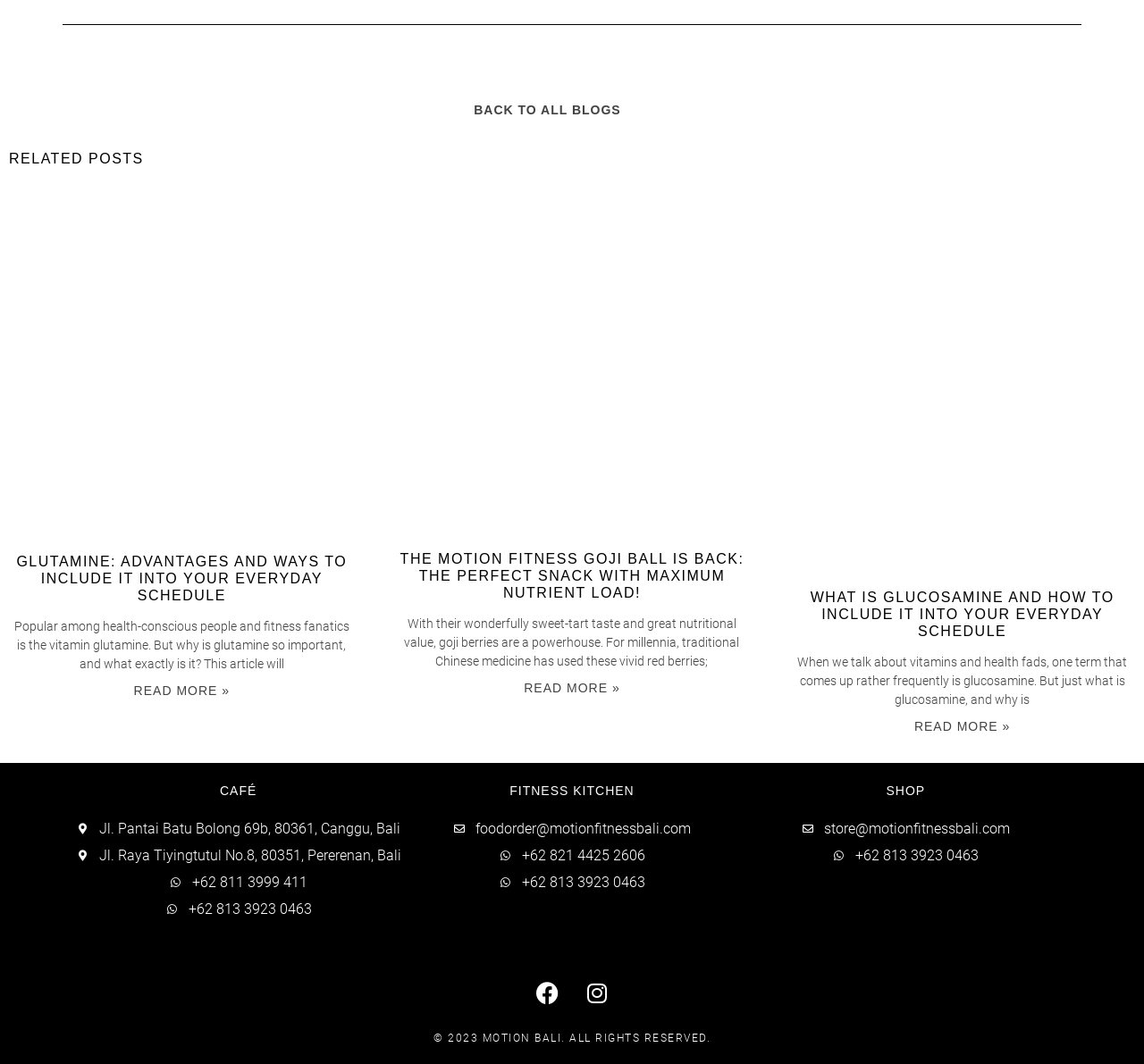What is the main topic of the webpage? Look at the image and give a one-word or short phrase answer.

Health and fitness